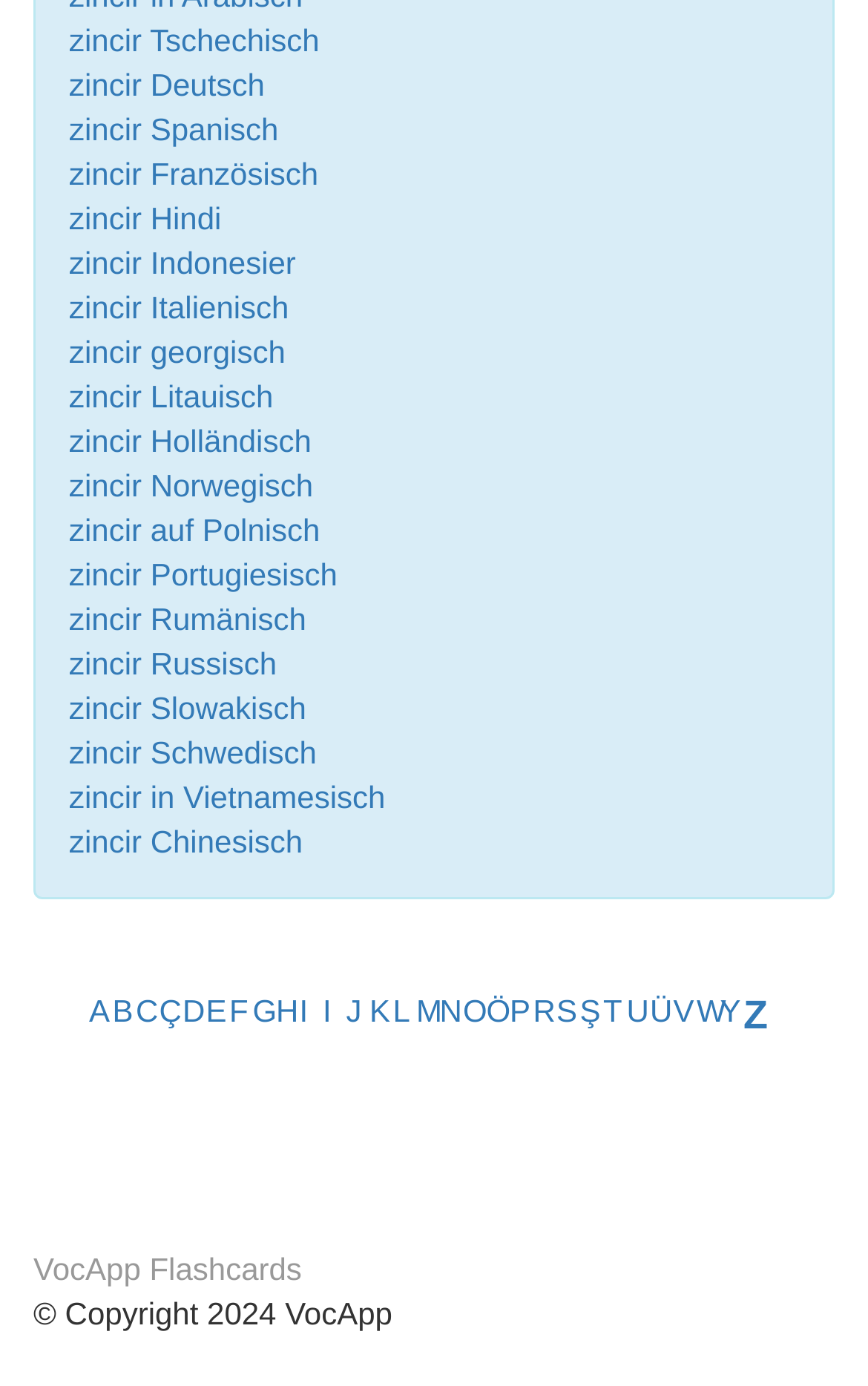Locate the bounding box coordinates of the segment that needs to be clicked to meet this instruction: "Select Deutsch language".

[0.079, 0.048, 0.305, 0.074]